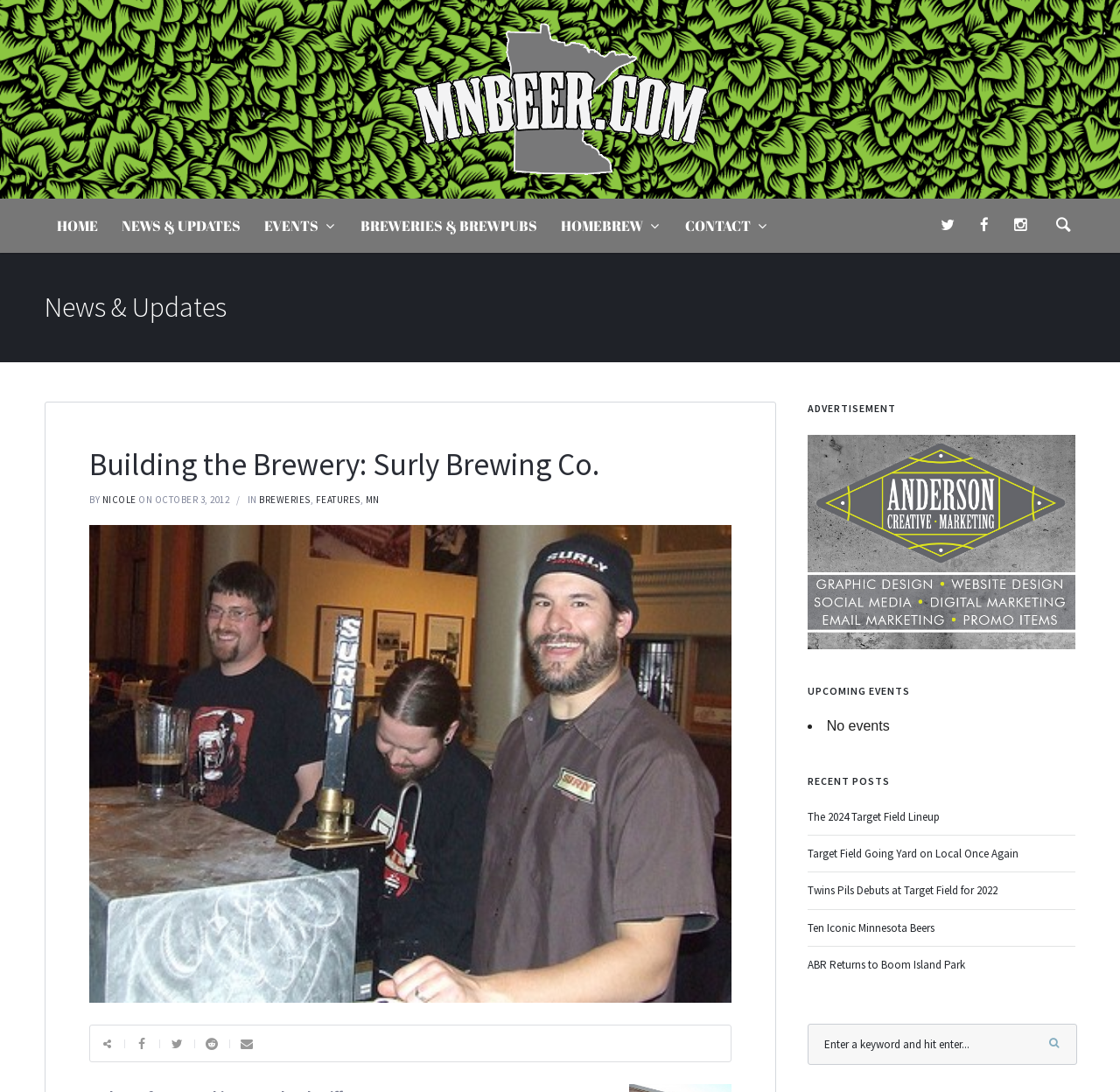What is the name of the brewery being built?
Examine the screenshot and reply with a single word or phrase.

Surly Brewing Co.